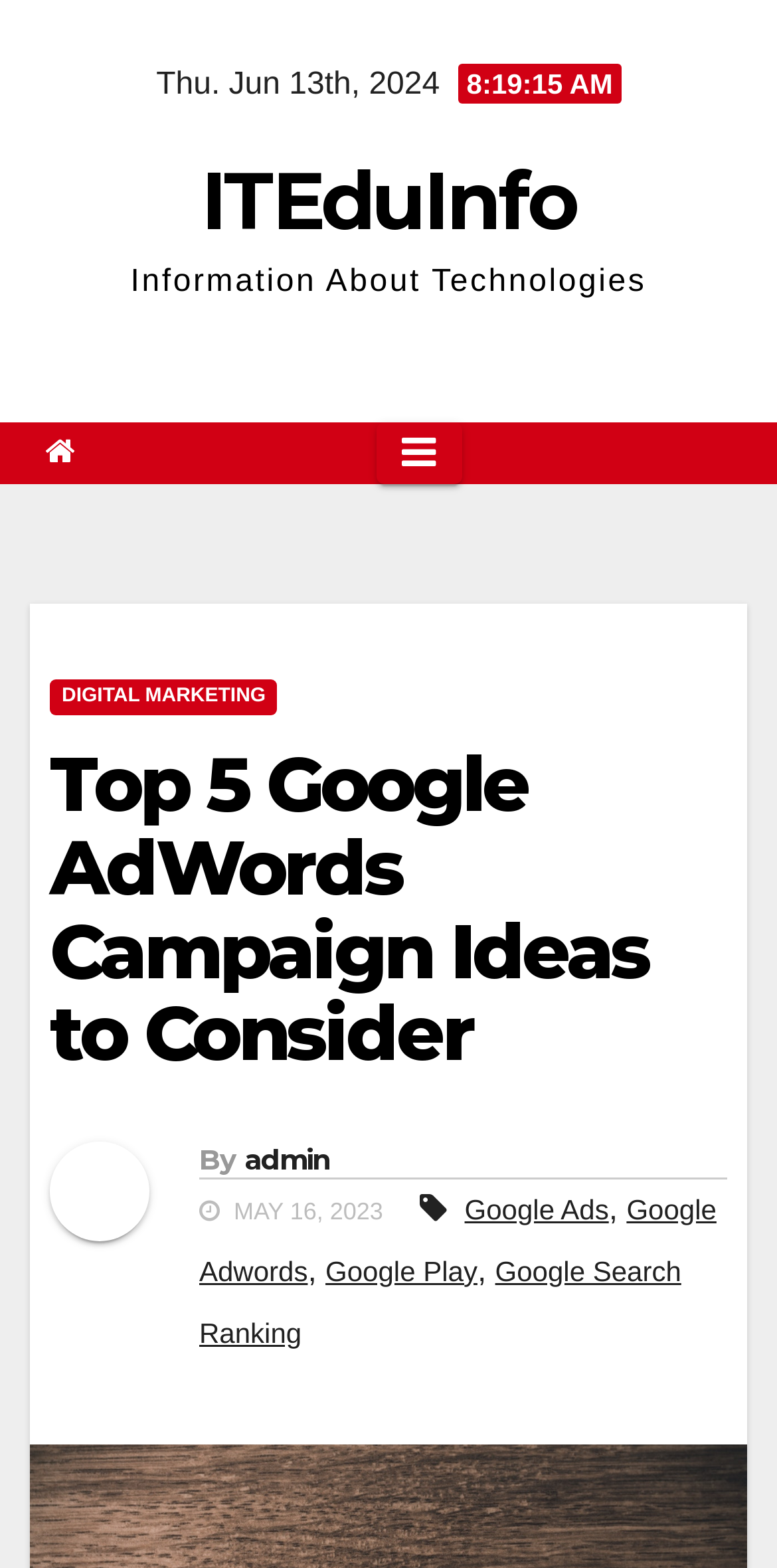Given the element description Digital Marketing, identify the bounding box coordinates for the UI element on the webpage screenshot. The format should be (top-left x, top-left y, bottom-right x, bottom-right y), with values between 0 and 1.

[0.064, 0.433, 0.357, 0.456]